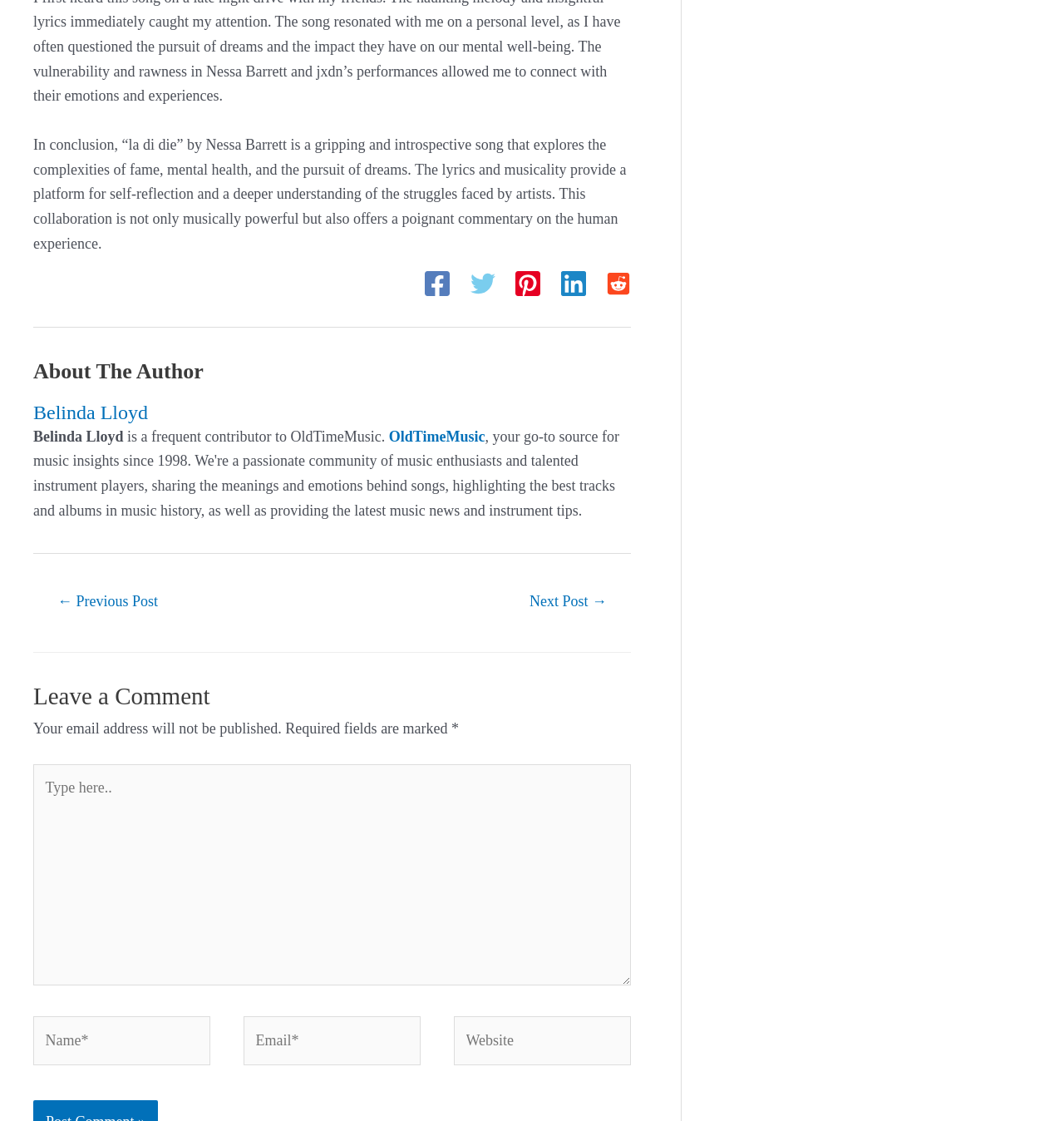What is required to leave a comment?
Give a detailed response to the question by analyzing the screenshot.

The required fields to leave a comment are marked with an asterisk (*) and are listed as 'Name*' and 'Email*', indicating that they must be filled in to submit a comment.